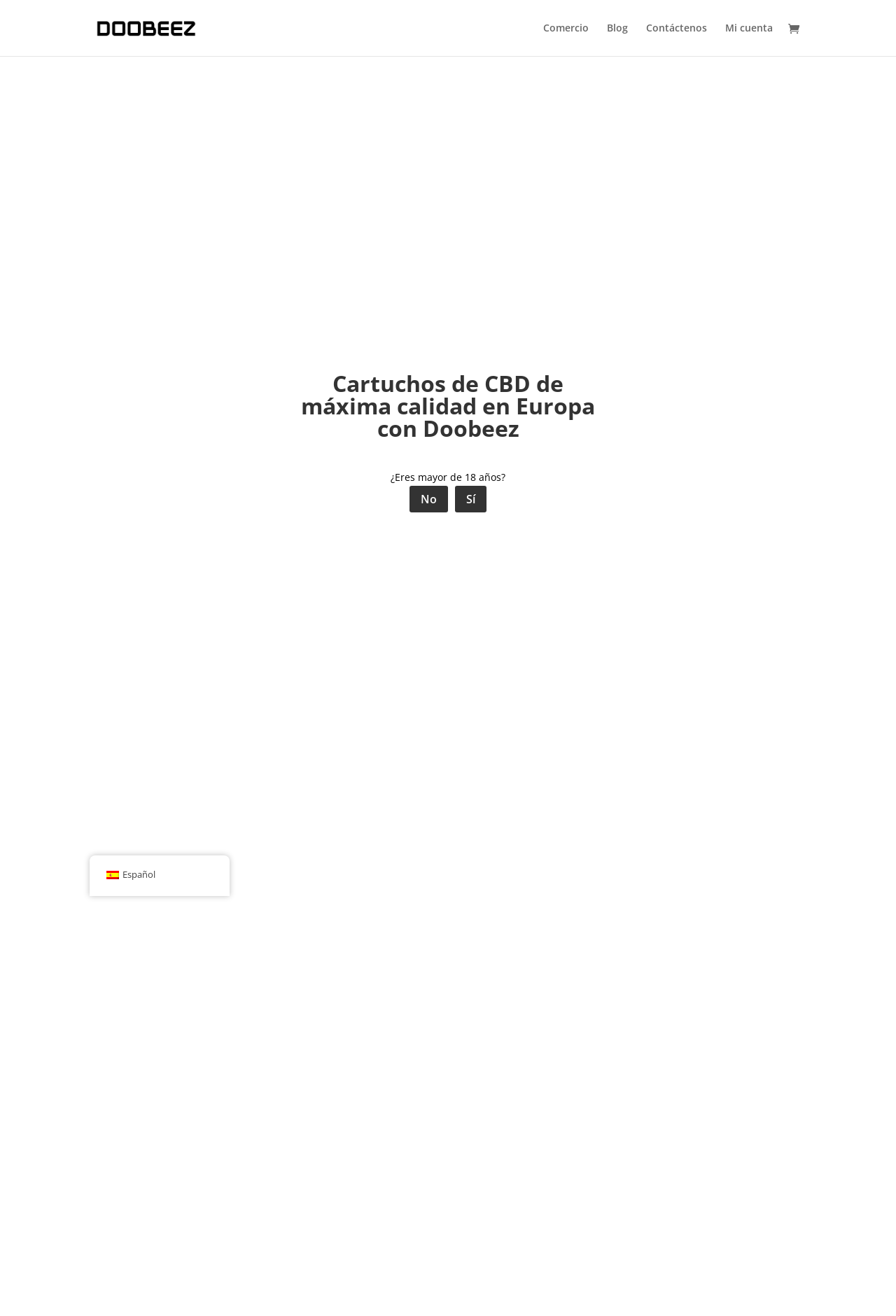Locate the bounding box coordinates of the clickable area needed to fulfill the instruction: "Read the introduction to making CBD-infused skateboard wax".

[0.1, 0.152, 0.897, 0.2]